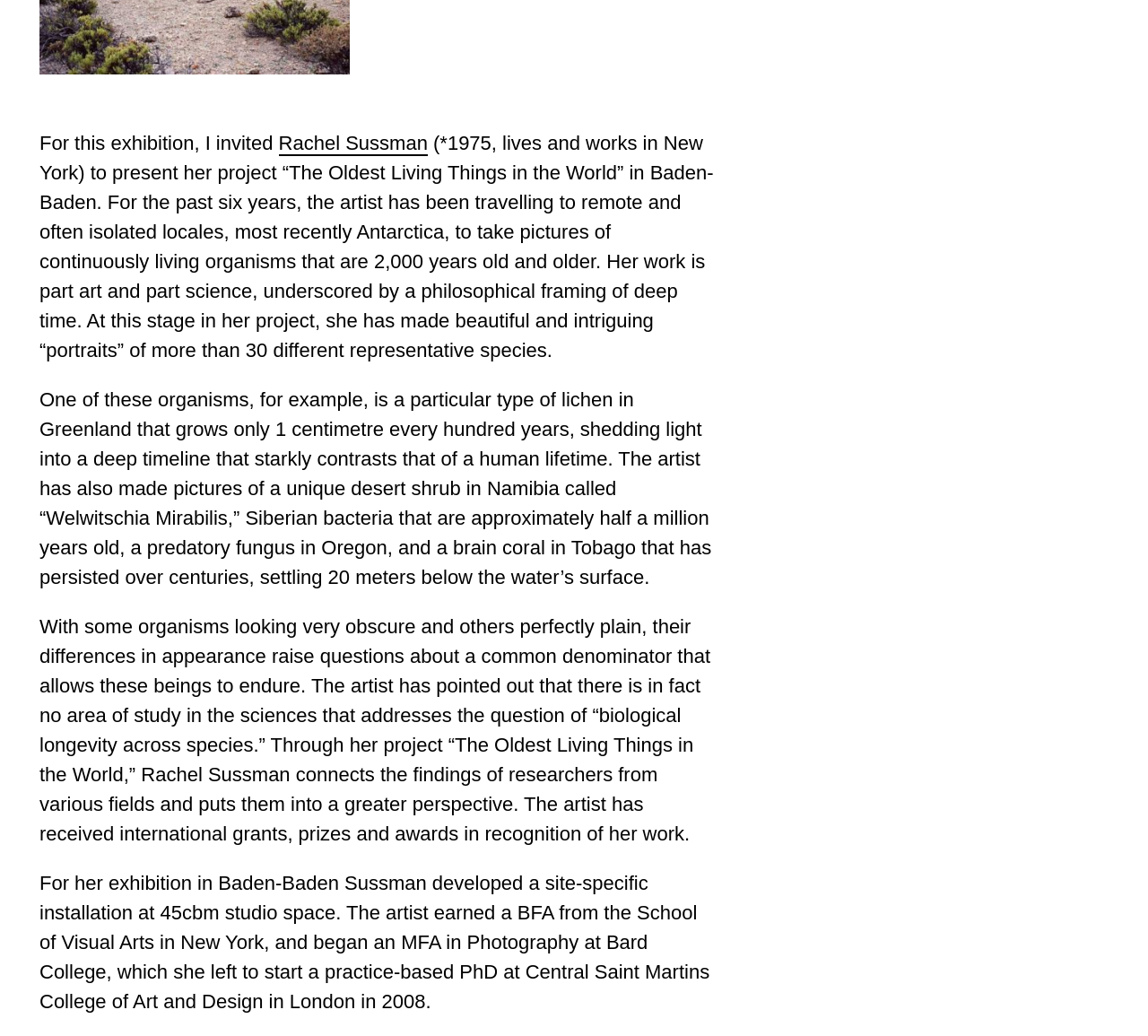Provide the bounding box coordinates in the format (top-left x, top-left y, bottom-right x, bottom-right y). All values are floating point numbers between 0 and 1. Determine the bounding box coordinate of the UI element described as: Rachel Sussman

[0.243, 0.128, 0.373, 0.151]